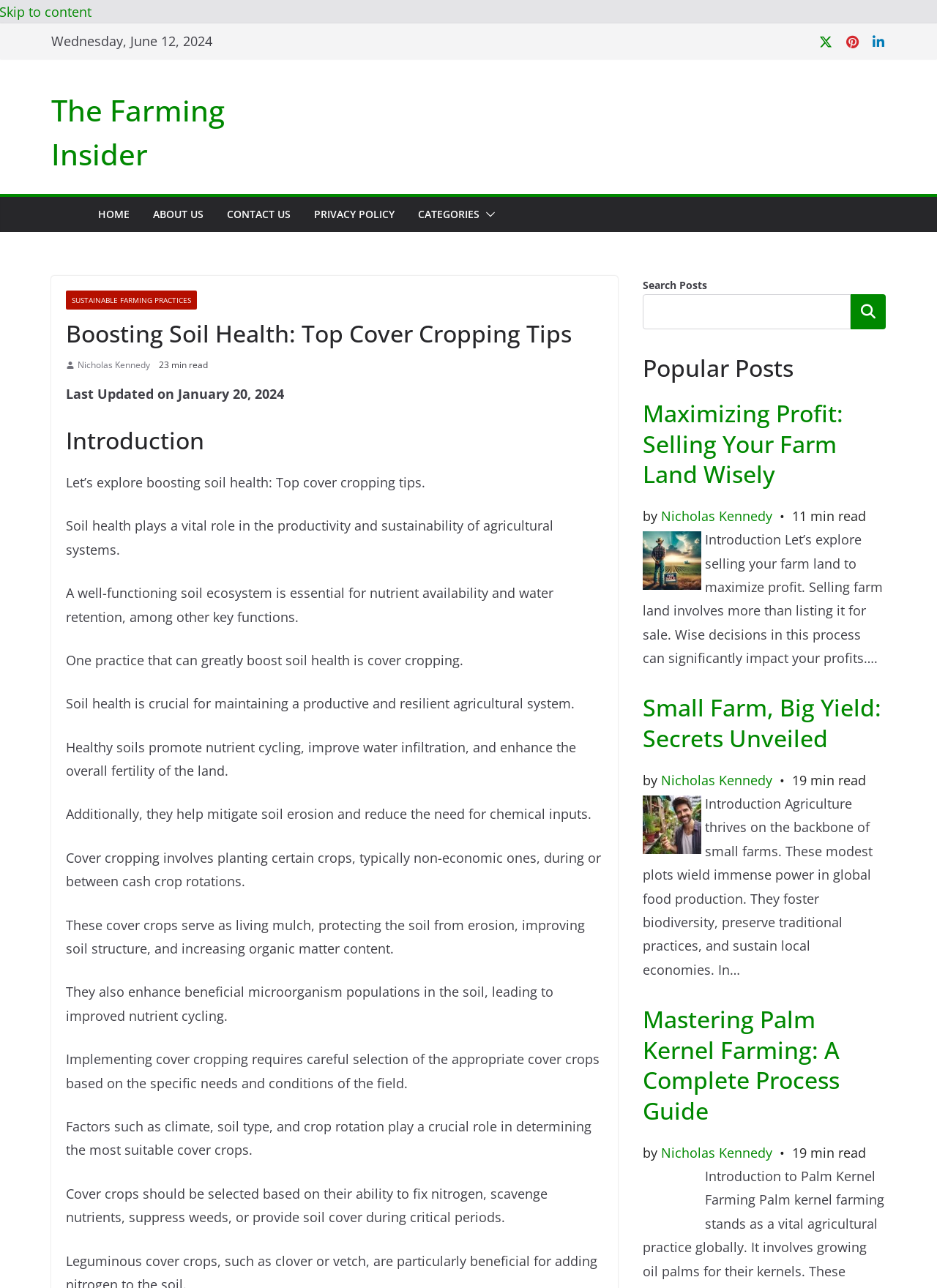Please identify the bounding box coordinates of the area that needs to be clicked to fulfill the following instruction: "Click on the 'HOME' link."

[0.105, 0.158, 0.138, 0.174]